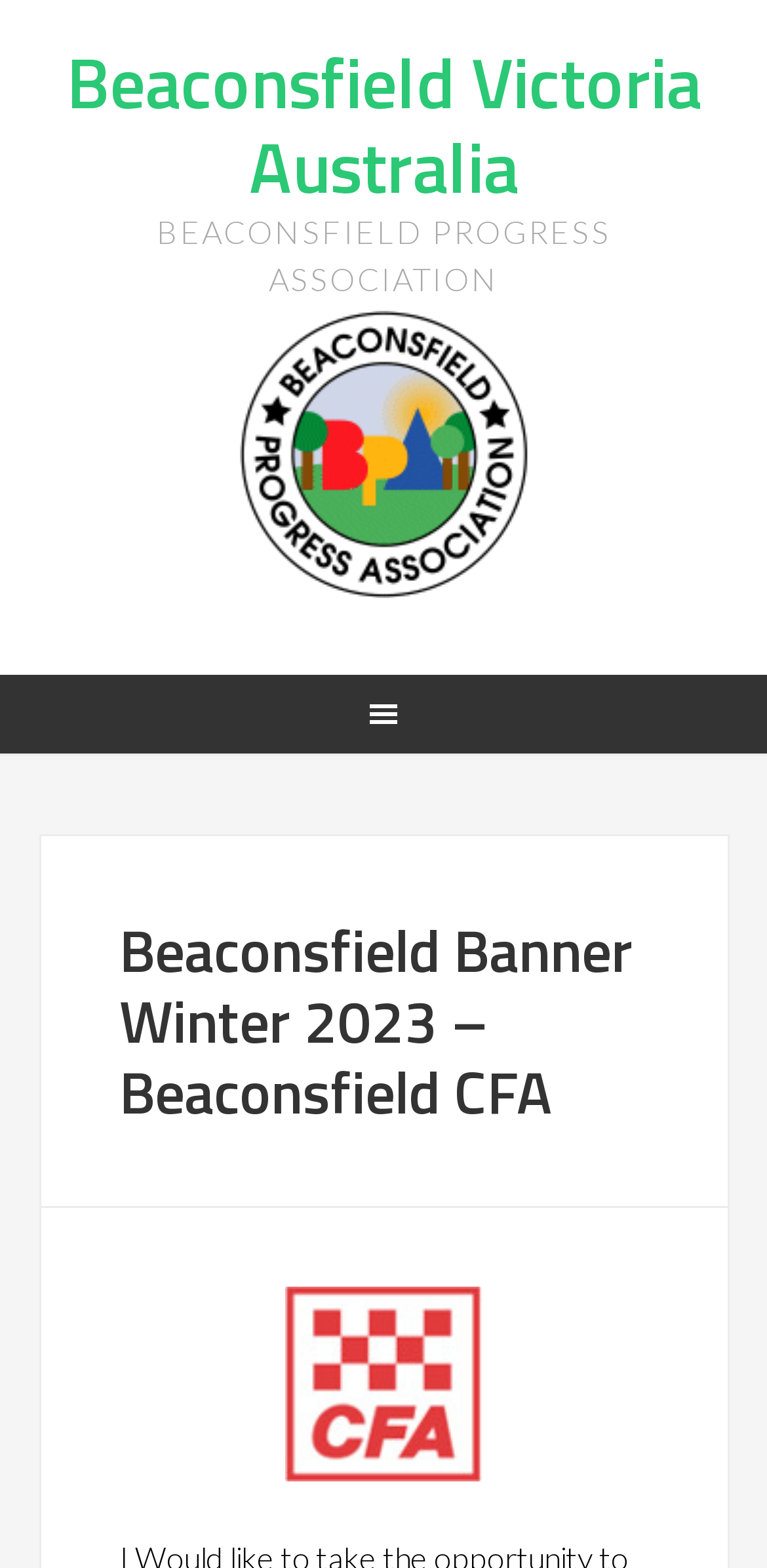Is the navigation menu at the top of the page?
Can you offer a detailed and complete answer to this question?

I found the answer by looking at the navigation element 'Main' which is located at [0.0, 0.431, 1.0, 0.481] on the webpage, and its y-coordinate is greater than 0, which means it is not at the top of the page.